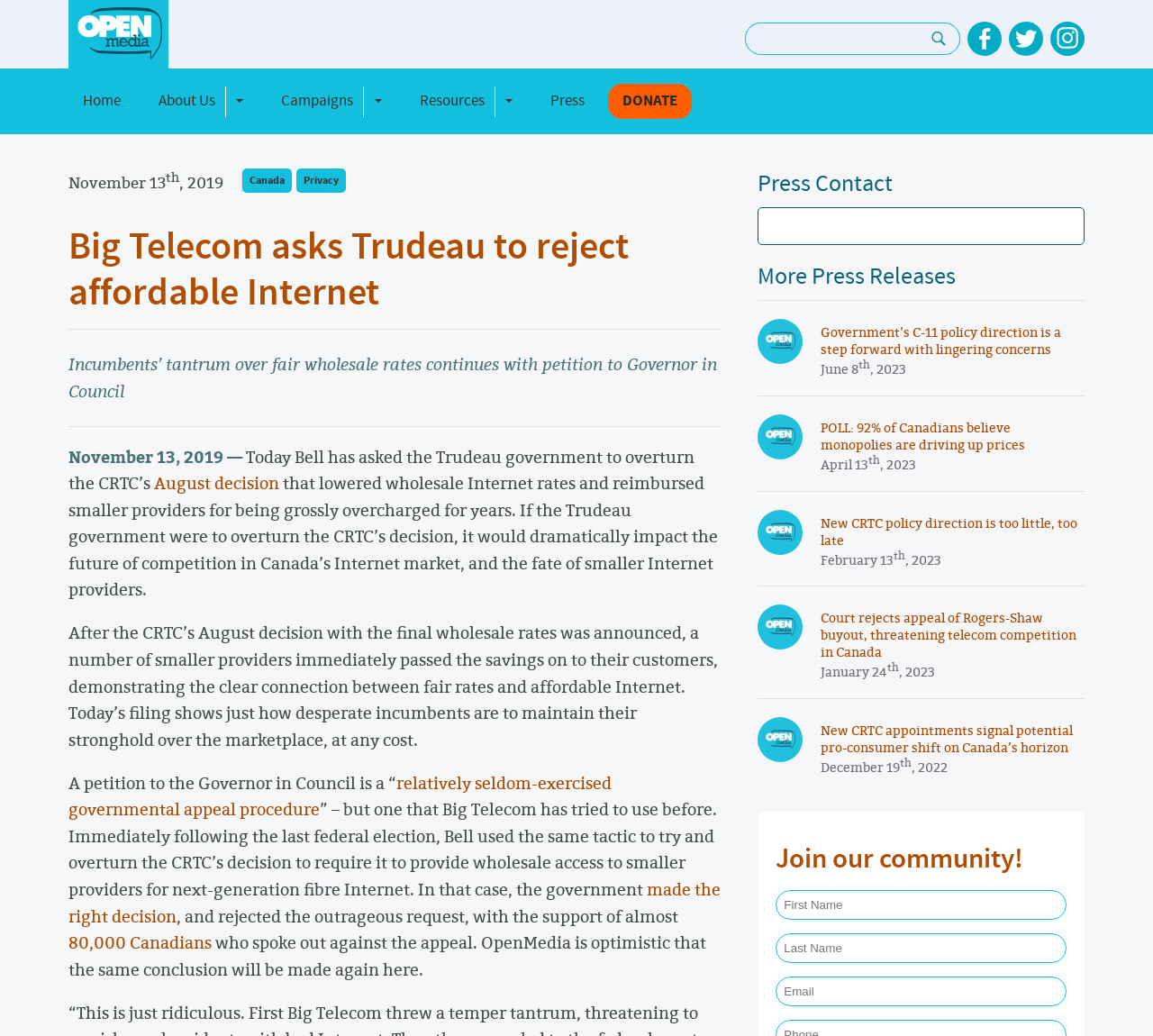How many social media links are there?
Please answer the question with a detailed and comprehensive explanation.

There are three social media links, which are OpenMedia's Facebook page, Twitter page, and Instagram page, located at the top-right corner of the webpage.